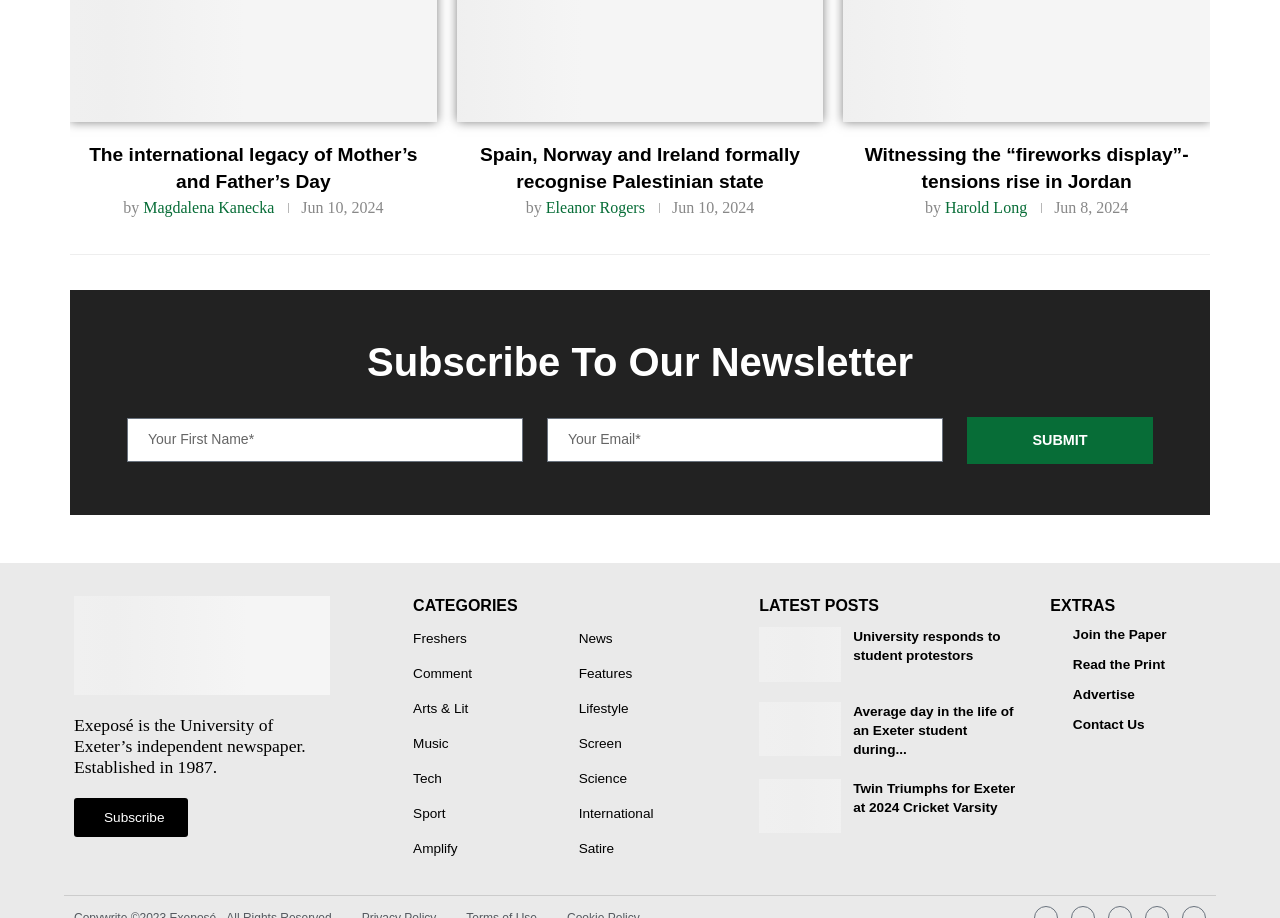Identify and provide the bounding box coordinates of the UI element described: "name="form_fields[email]" placeholder="Your Email*"". The coordinates should be formatted as [left, top, right, bottom], with each number being a float between 0 and 1.

[0.427, 0.456, 0.737, 0.503]